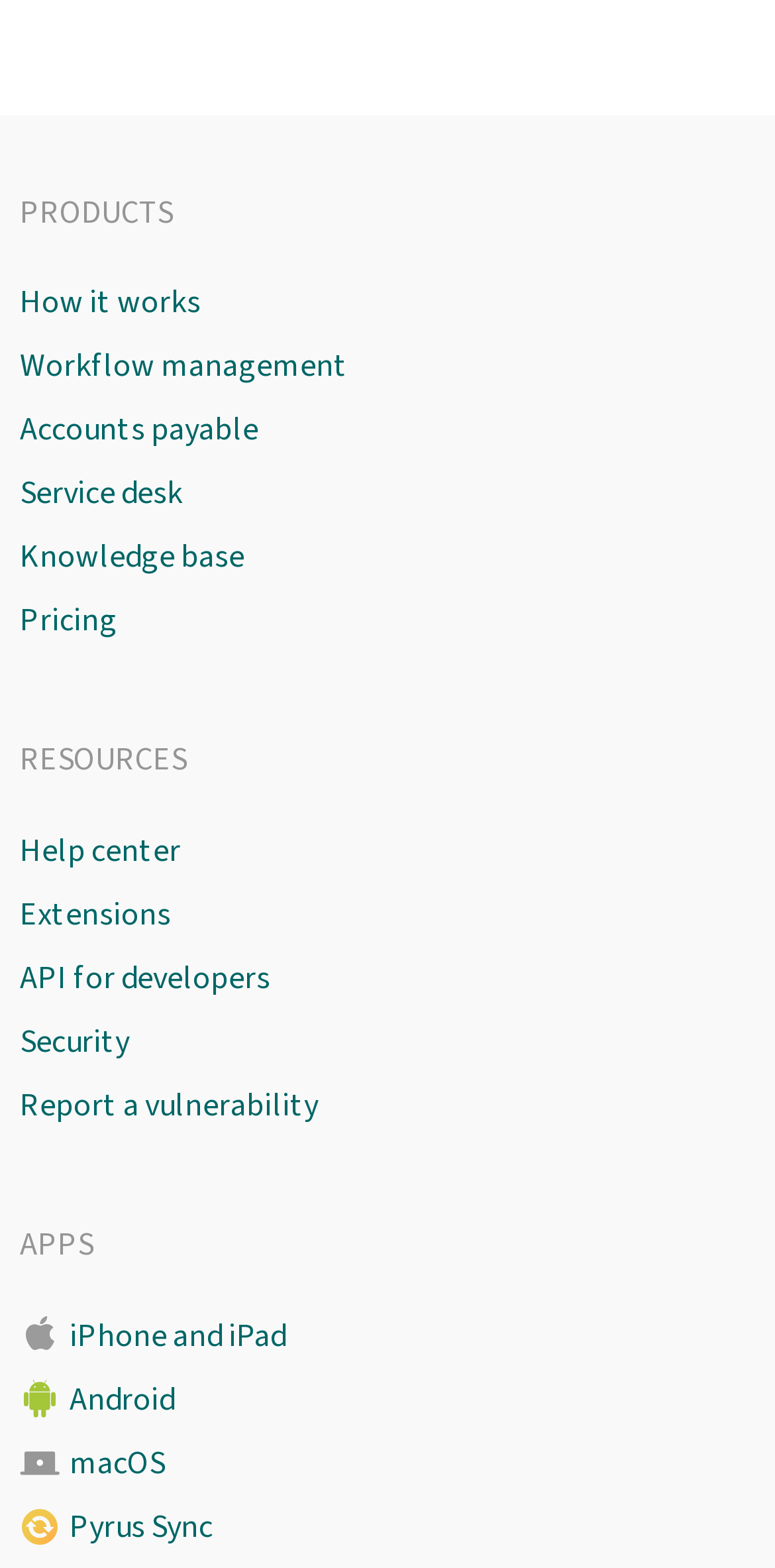How many links are there under the PRODUCTS category?
Based on the screenshot, provide your answer in one word or phrase.

5